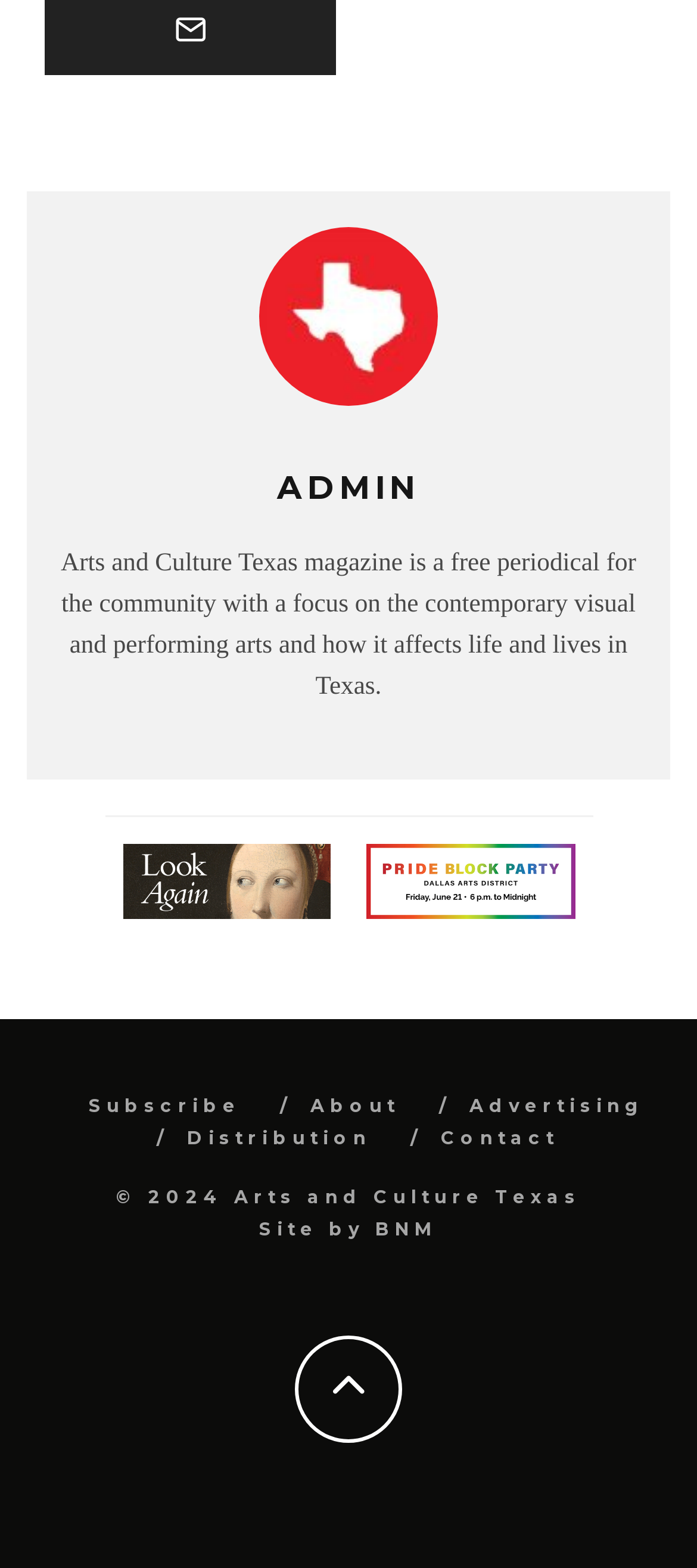How many links are in the table?
From the screenshot, supply a one-word or short-phrase answer.

2